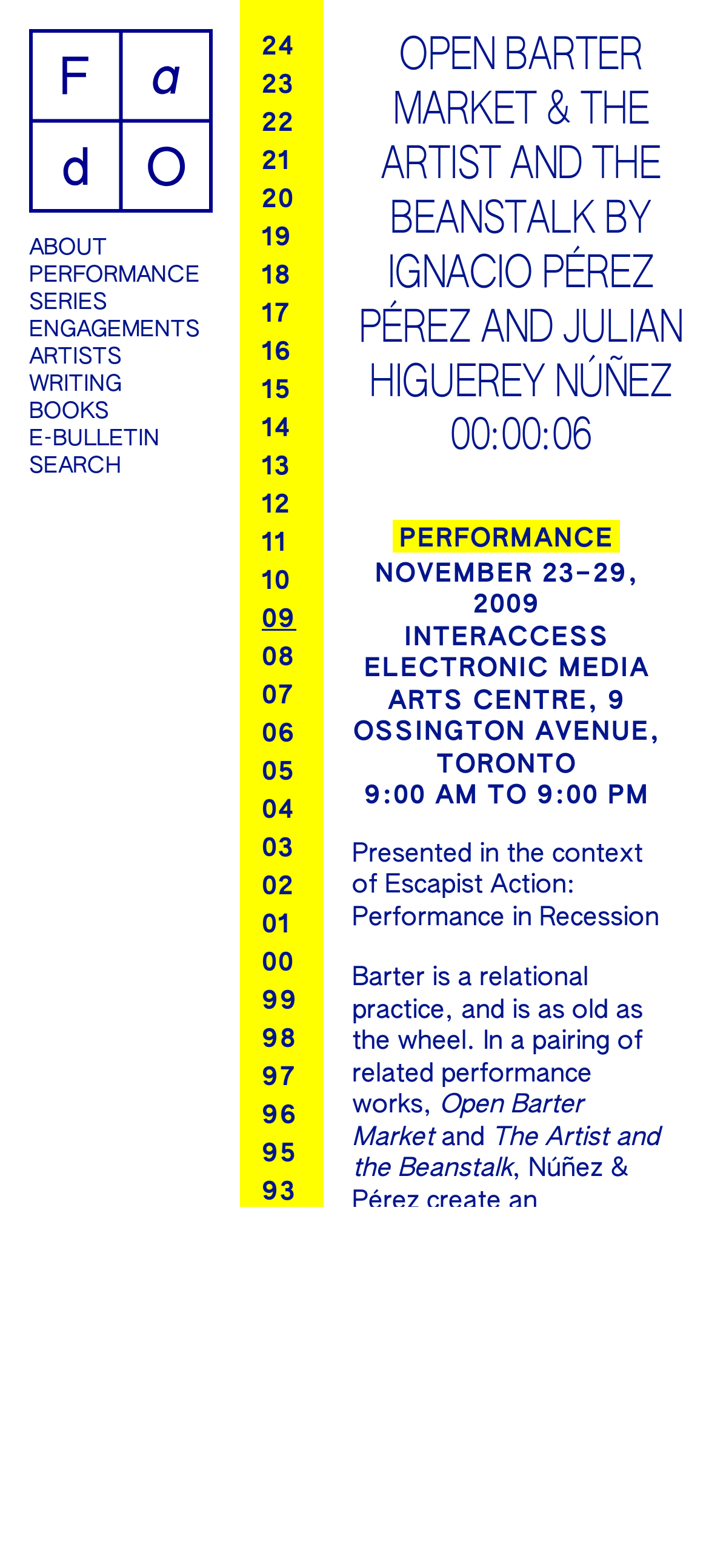Identify and provide the bounding box coordinates of the UI element described: "Writing". The coordinates should be formatted as [left, top, right, bottom], with each number being a float between 0 and 1.

[0.041, 0.237, 0.3, 0.255]